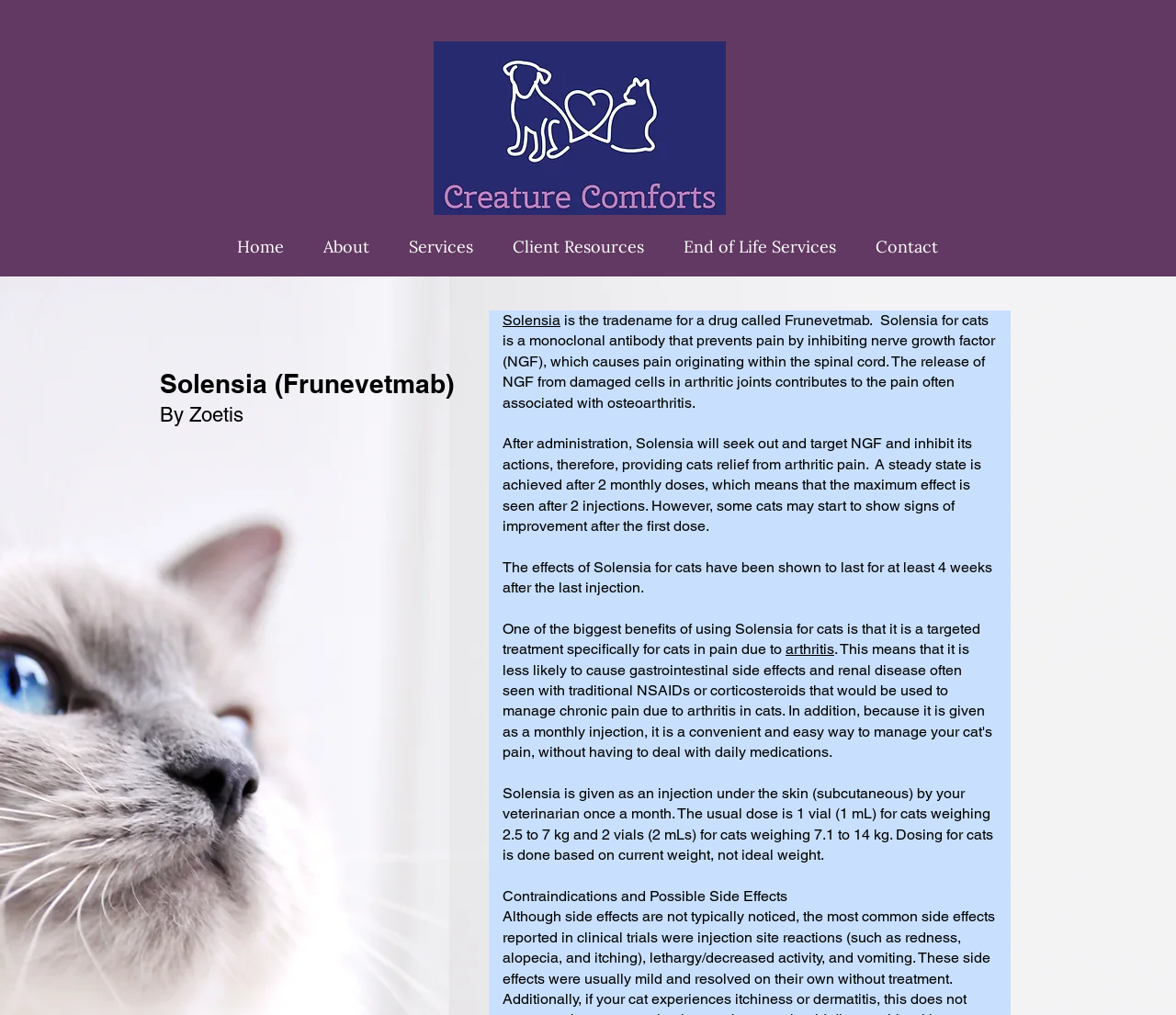What is the target of Solensia in cats?
Please provide a comprehensive answer based on the contents of the image.

Based on the webpage content, I found that Solensia targets nerve growth factor (NGF) in cats, which causes pain originating within the spinal cord. After administration, Solensia will seek out and target NGF and inhibit its actions, providing cats relief from arthritic pain.